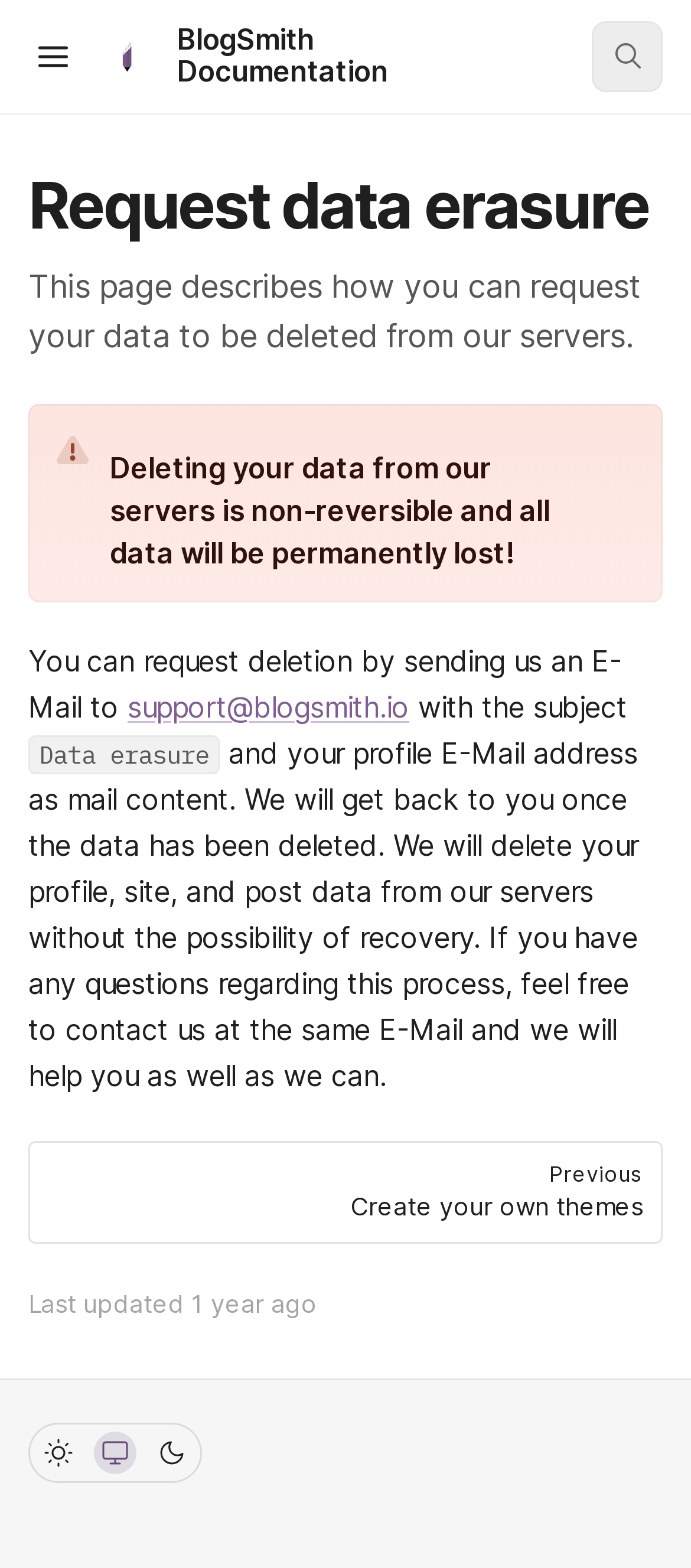Use the information in the screenshot to answer the question comprehensively: What will happen to my data after deletion?

The webpage states that deleting my data from the servers of BlogSmith Documentation is non-reversible and all data will be permanently lost, including my profile, site, and post data.